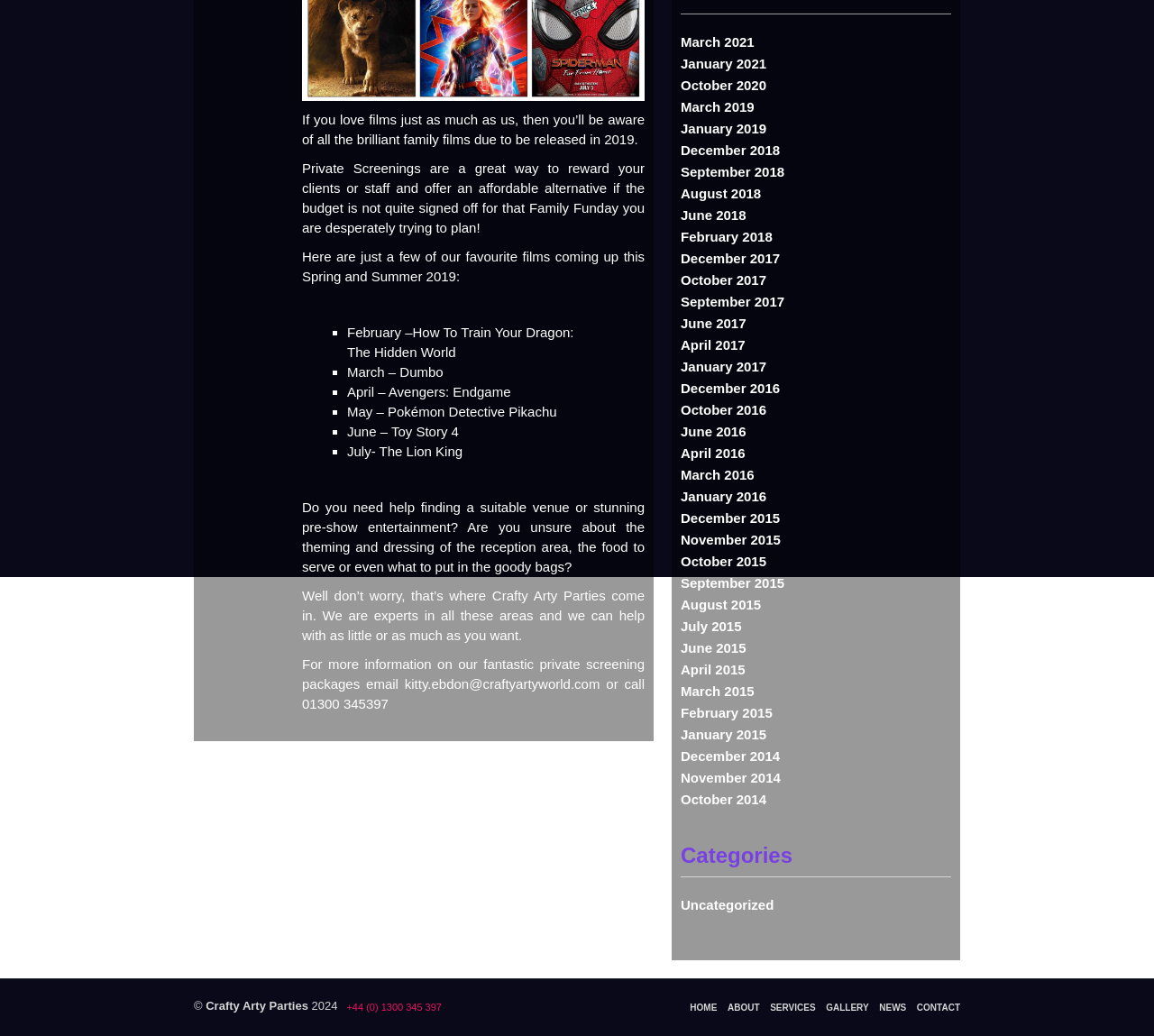Predict the bounding box coordinates for the UI element described as: "Services". The coordinates should be four float numbers between 0 and 1, presented as [left, top, right, bottom].

[0.667, 0.968, 0.707, 0.977]